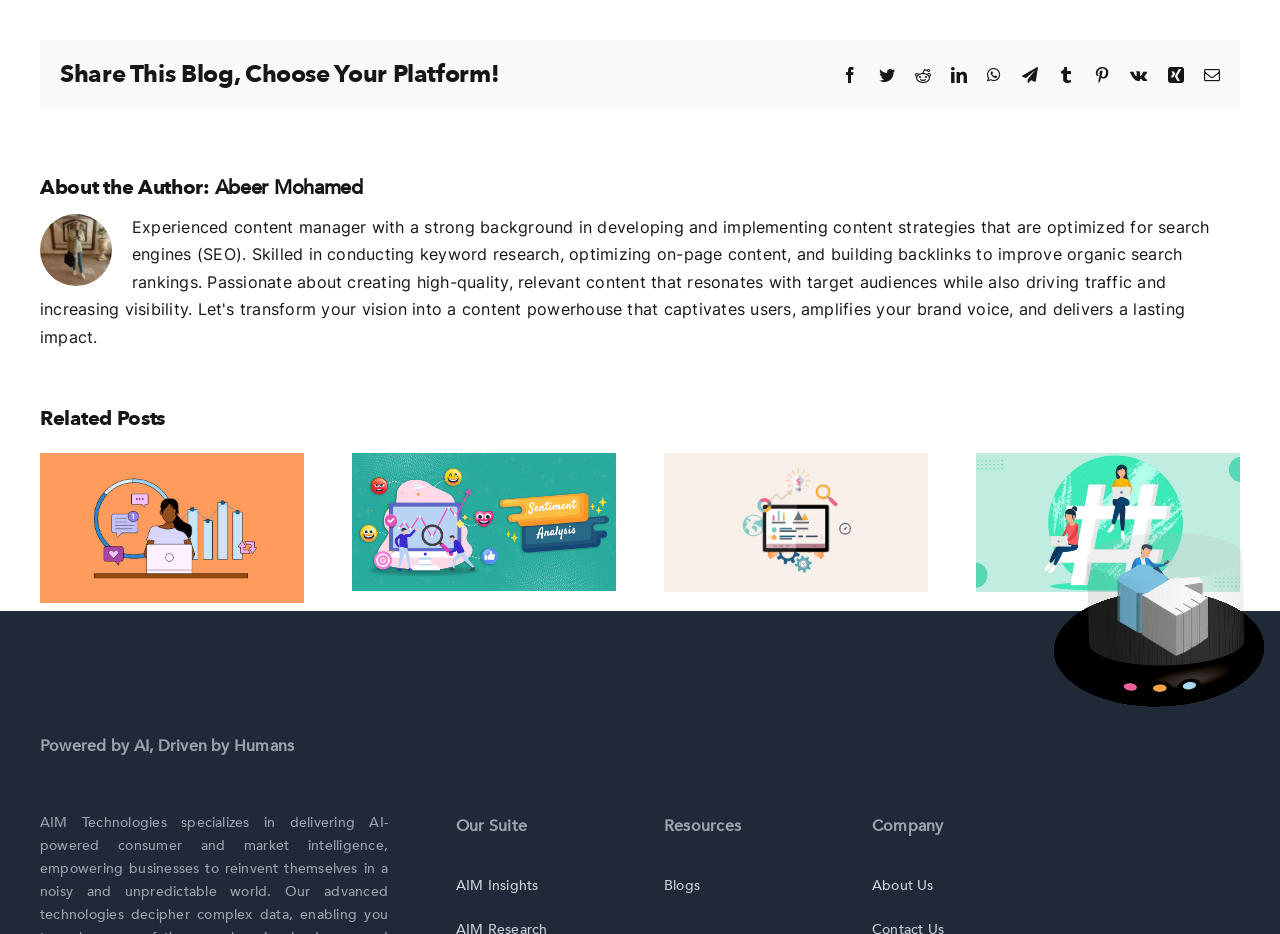Please locate the bounding box coordinates of the element that needs to be clicked to achieve the following instruction: "Share on Facebook". The coordinates should be four float numbers between 0 and 1, i.e., [left, top, right, bottom].

[0.658, 0.071, 0.671, 0.088]